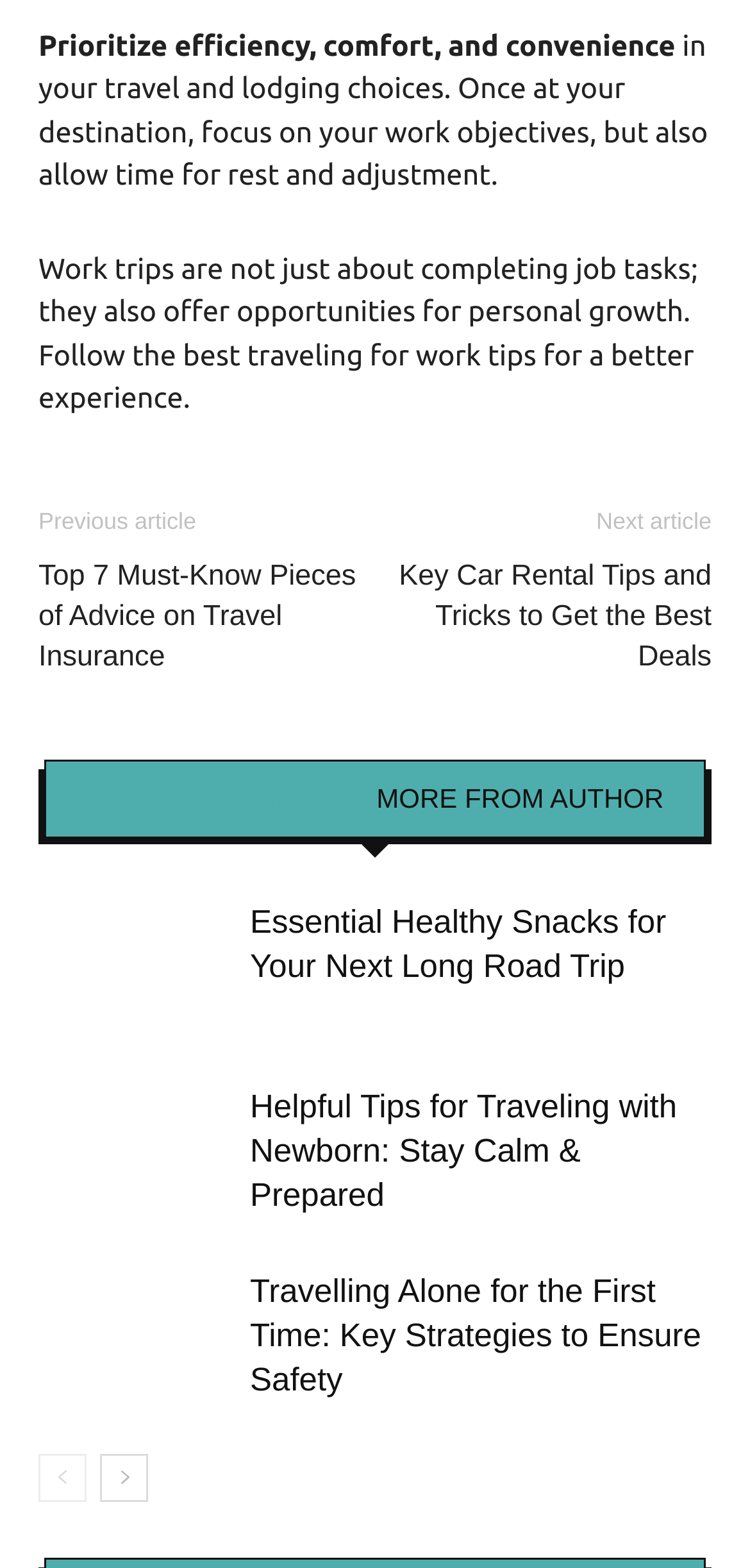Please indicate the bounding box coordinates for the clickable area to complete the following task: "Read the article on healthy snacks for road trips". The coordinates should be specified as four float numbers between 0 and 1, i.e., [left, top, right, bottom].

[0.333, 0.576, 0.888, 0.628]